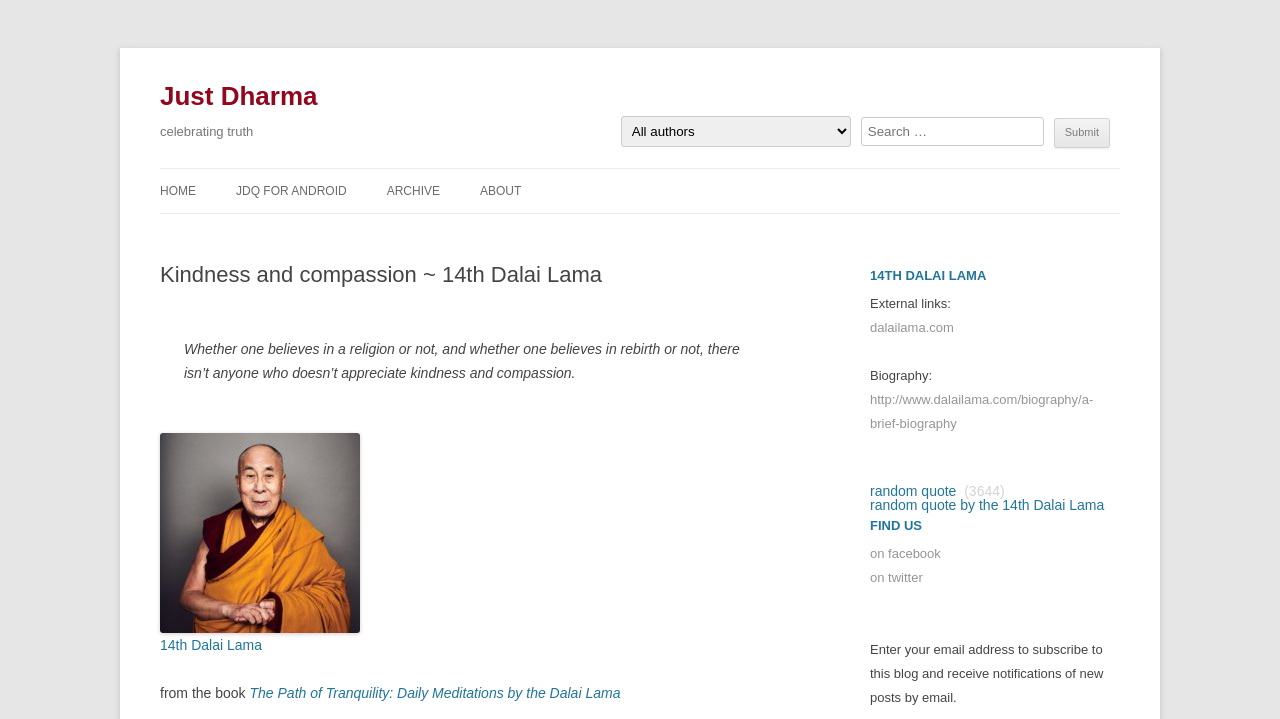Locate the bounding box coordinates of the UI element described by: "name="ofsearch" placeholder="Search …"". Provide the coordinates as four float numbers between 0 and 1, formatted as [left, top, right, bottom].

[0.672, 0.163, 0.815, 0.203]